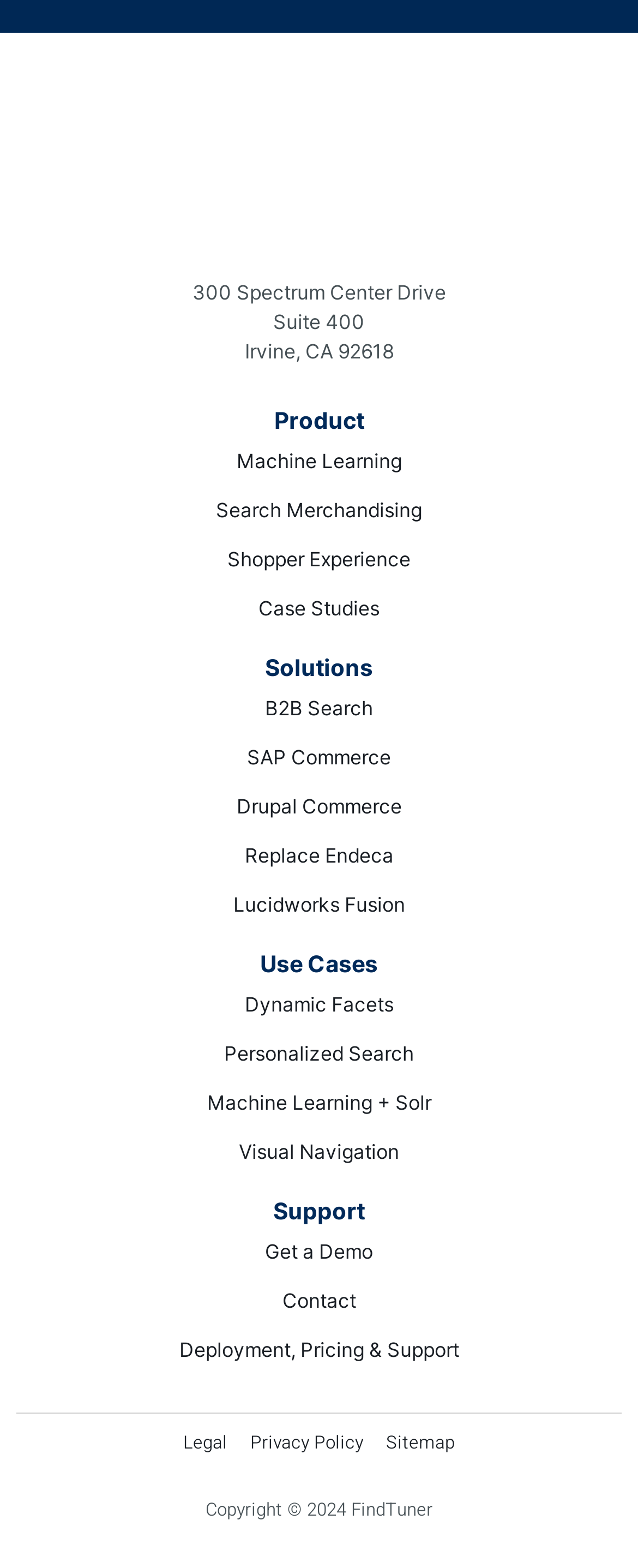Can you give a detailed response to the following question using the information from the image? What is the last link under the 'Support' heading?

I found the last link under the 'Support' heading by looking at the links with y-coordinates between 0.761 and 0.871, and the last one is 'Legal'.